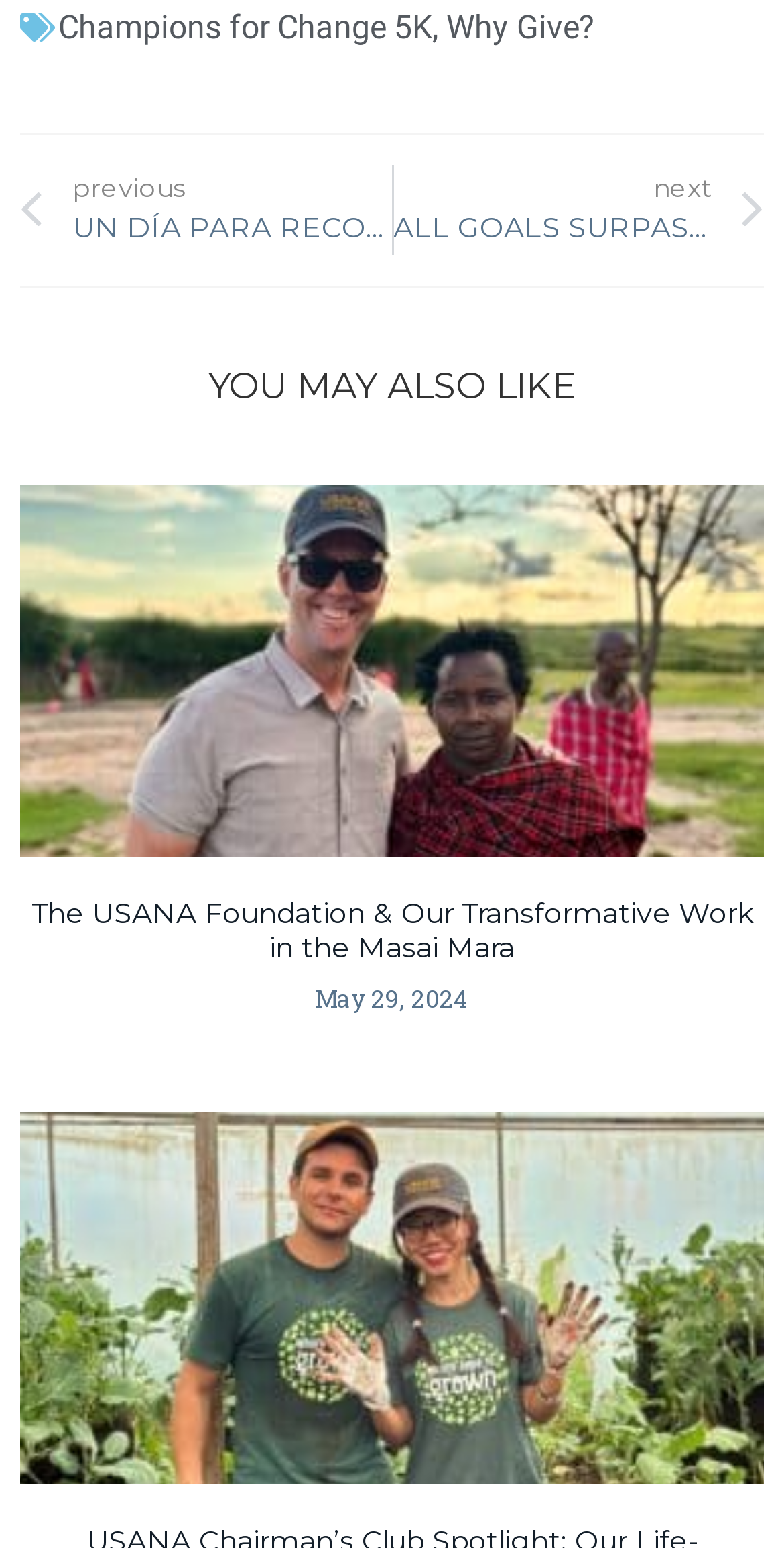Provide the bounding box coordinates of the HTML element this sentence describes: "NextAll Goals Surpassed at #USANA16!Next". The bounding box coordinates consist of four float numbers between 0 and 1, i.e., [left, top, right, bottom].

[0.501, 0.106, 0.974, 0.165]